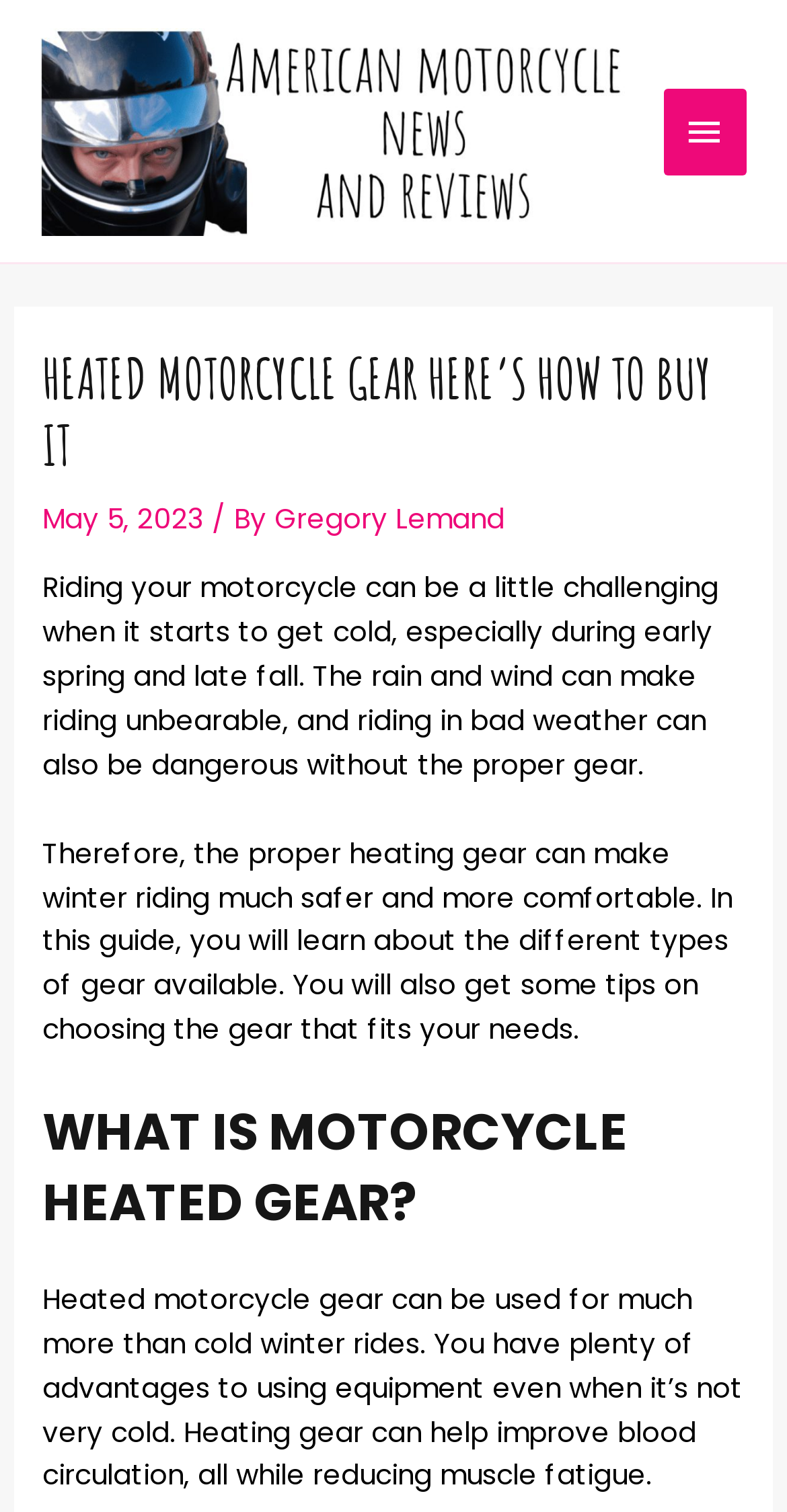Identify the bounding box for the UI element that is described as follows: "Gregory Lemand".

[0.349, 0.331, 0.641, 0.356]